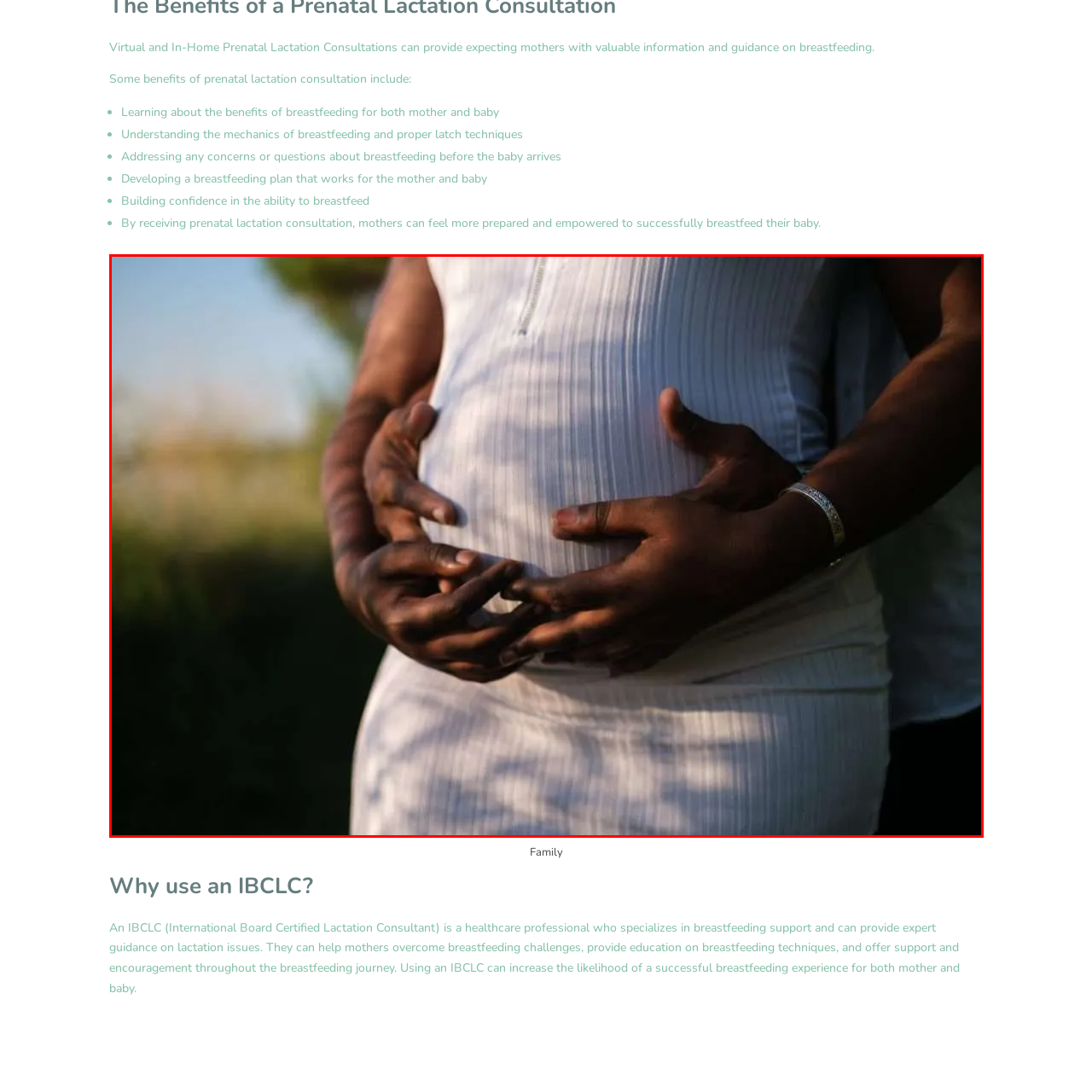Articulate a detailed description of the image enclosed by the red outline.

The image depicts a close-up of a pregnant woman’s belly, gently cradled by the hands of a partner, symbolizing support and connection during this significant stage of pregnancy. The soft, natural light filters through, creating a warm atmosphere that enhances the feelings of love and anticipation. This moment captures the essence of family, highlighting the importance of partnership in the journey of parenthood. Such intimate moments can be complemented by prenatal lactation consultations, which offer expectant mothers valuable guidance on breastfeeding, helping them feel empowered and prepared for the arrival of their baby.